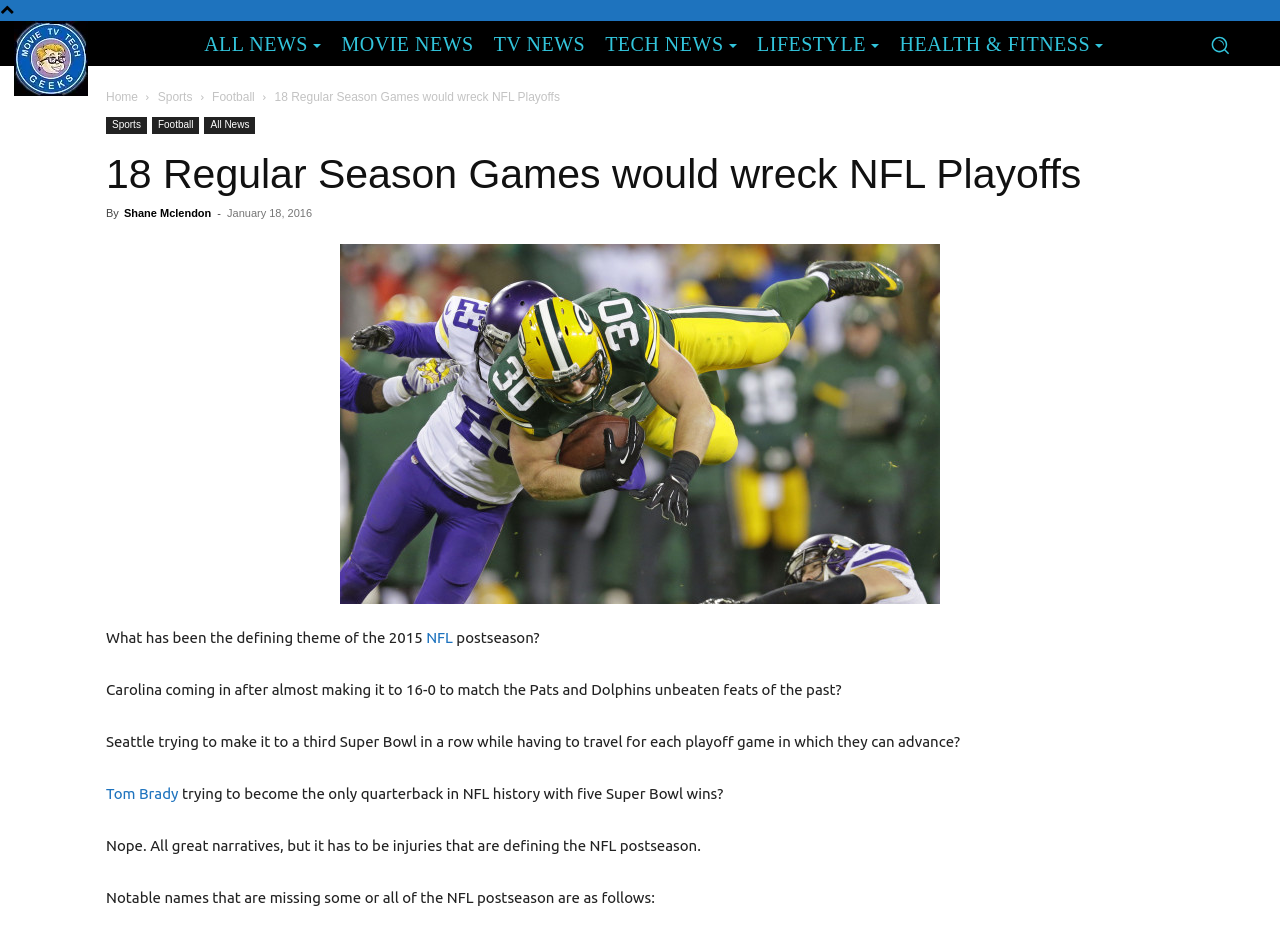What is the main theme of the 2015 NFL postseason according to the article?
Please utilize the information in the image to give a detailed response to the question.

I determined the answer by reading the article content, which states that 'it has to be injuries that are defining the NFL postseason'.